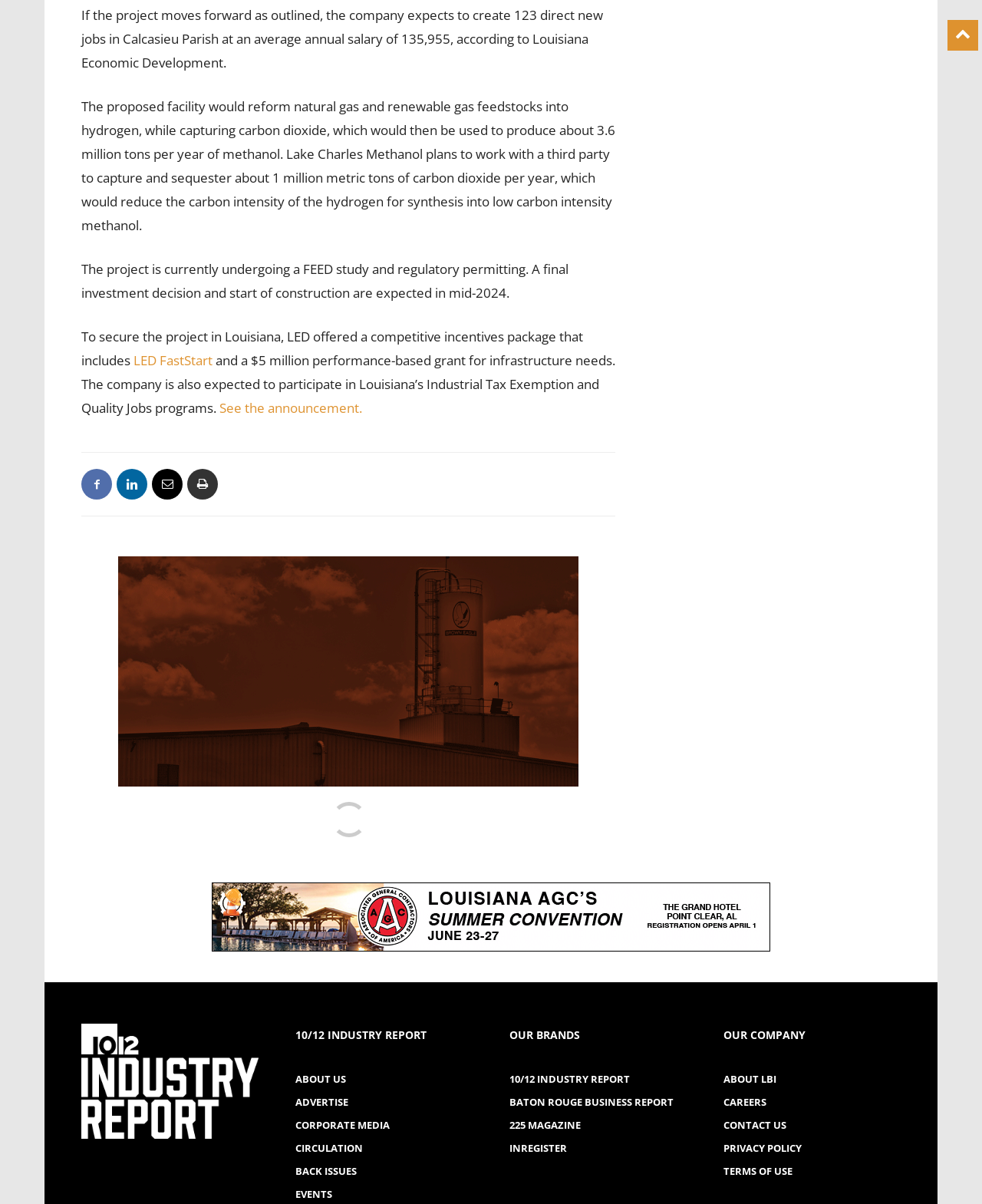Use a single word or phrase to answer the question: 
How many metric tons of carbon dioxide will be captured and sequestered per year?

1 million